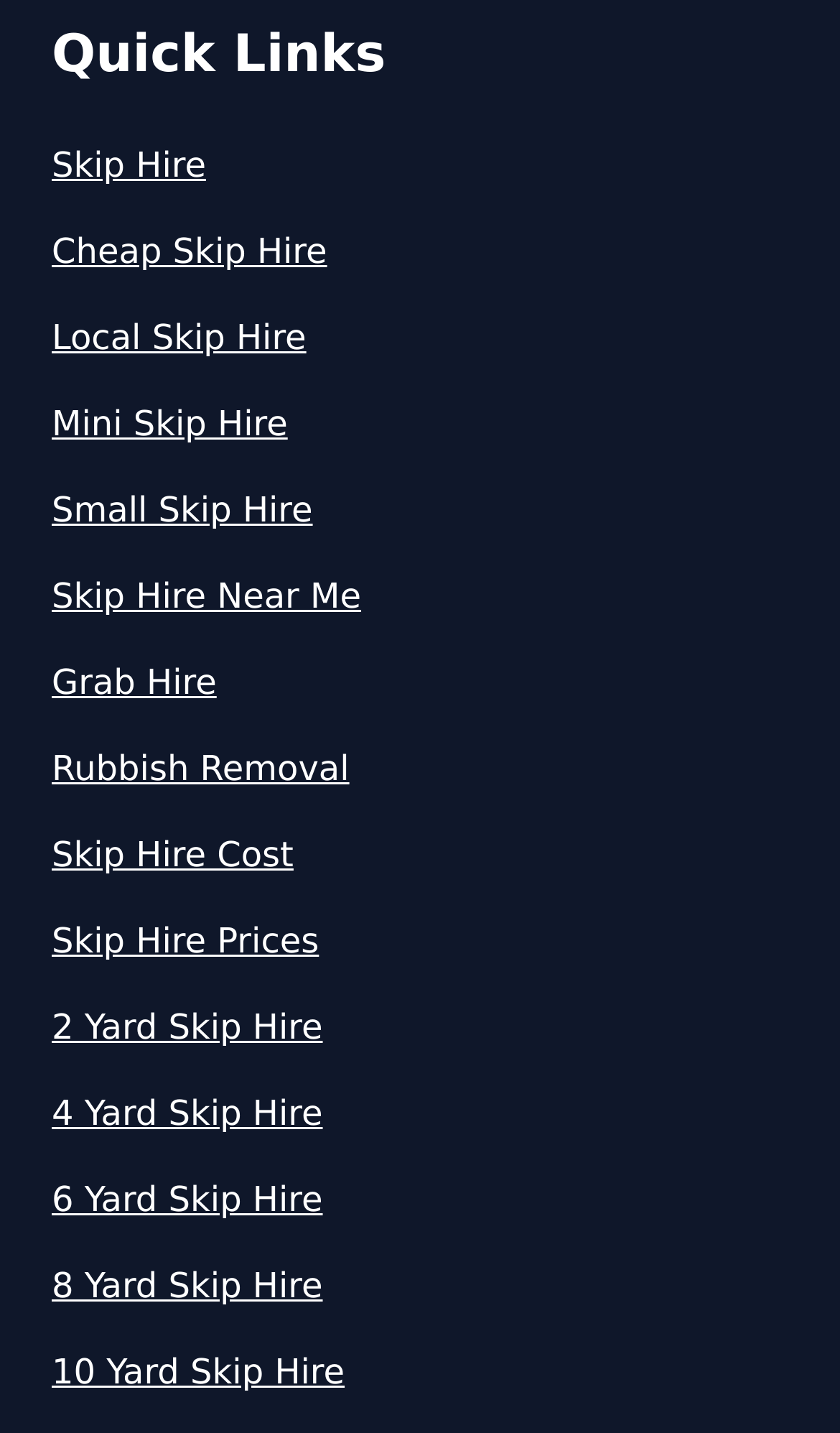Could you specify the bounding box coordinates for the clickable section to complete the following instruction: "Visit Norbury"?

[0.103, 0.244, 0.897, 0.353]